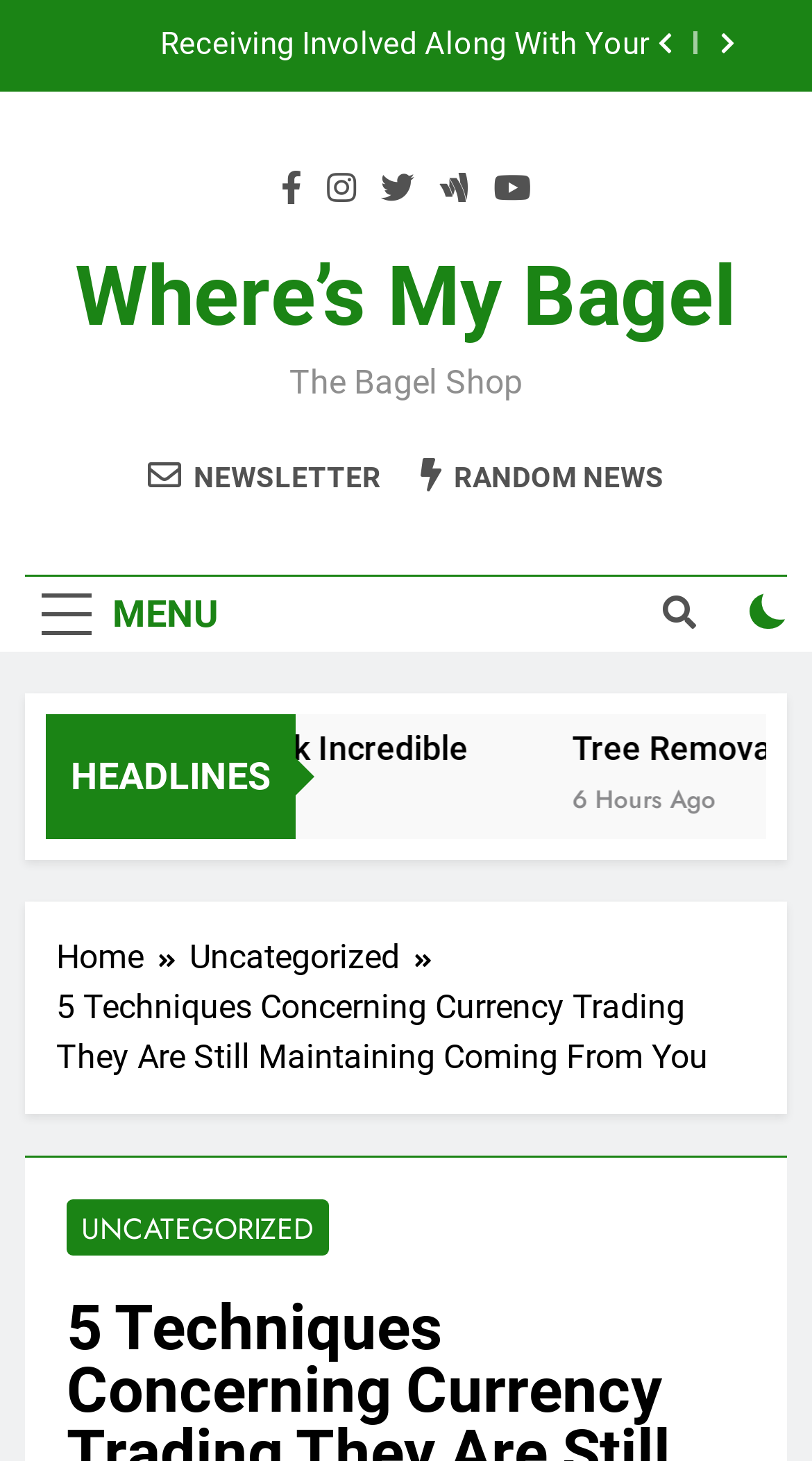Locate the bounding box coordinates of the area to click to fulfill this instruction: "Open the NEWSLETTER link". The bounding box should be presented as four float numbers between 0 and 1, in the order [left, top, right, bottom].

[0.182, 0.312, 0.469, 0.339]